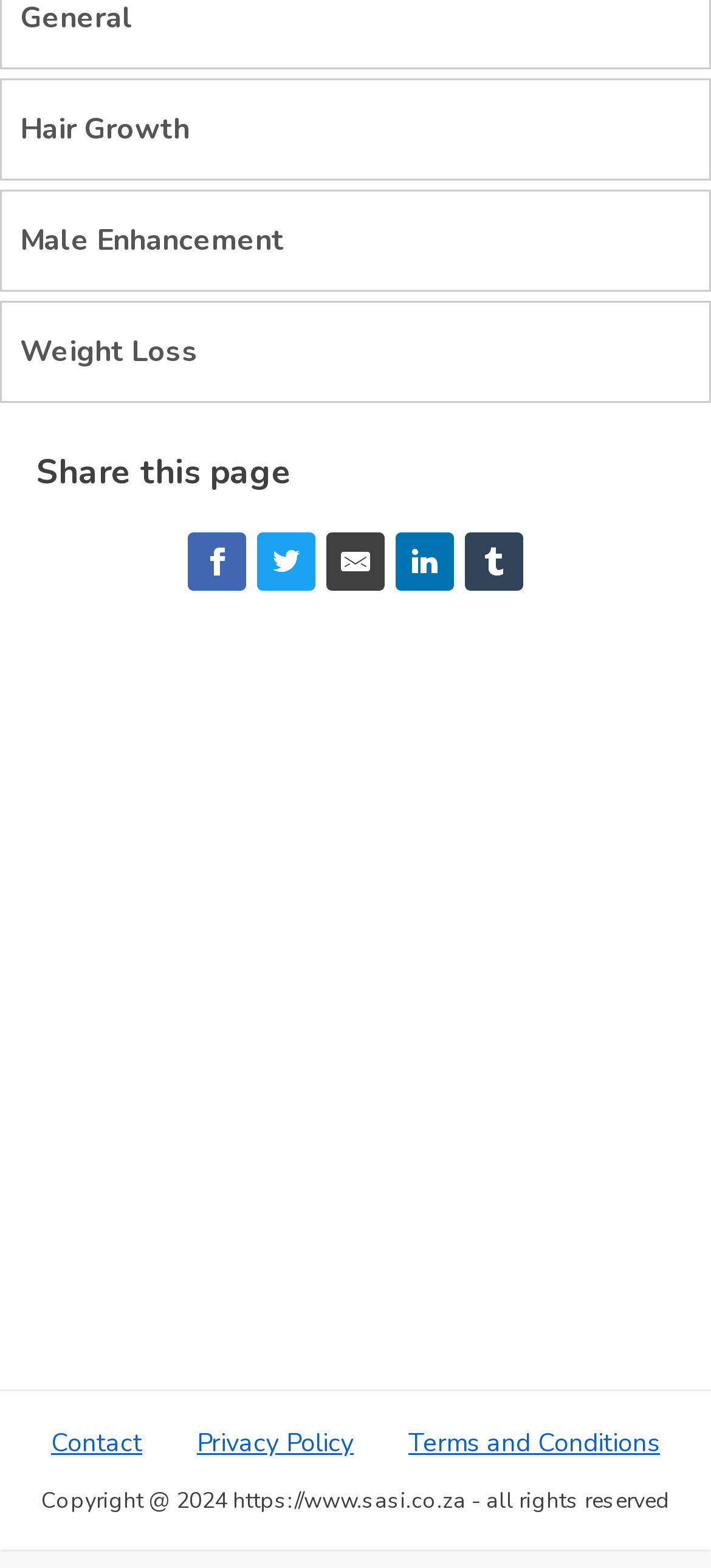Answer in one word or a short phrase: 
What is the purpose of the 'Order now in South Africa' button?

To place an order